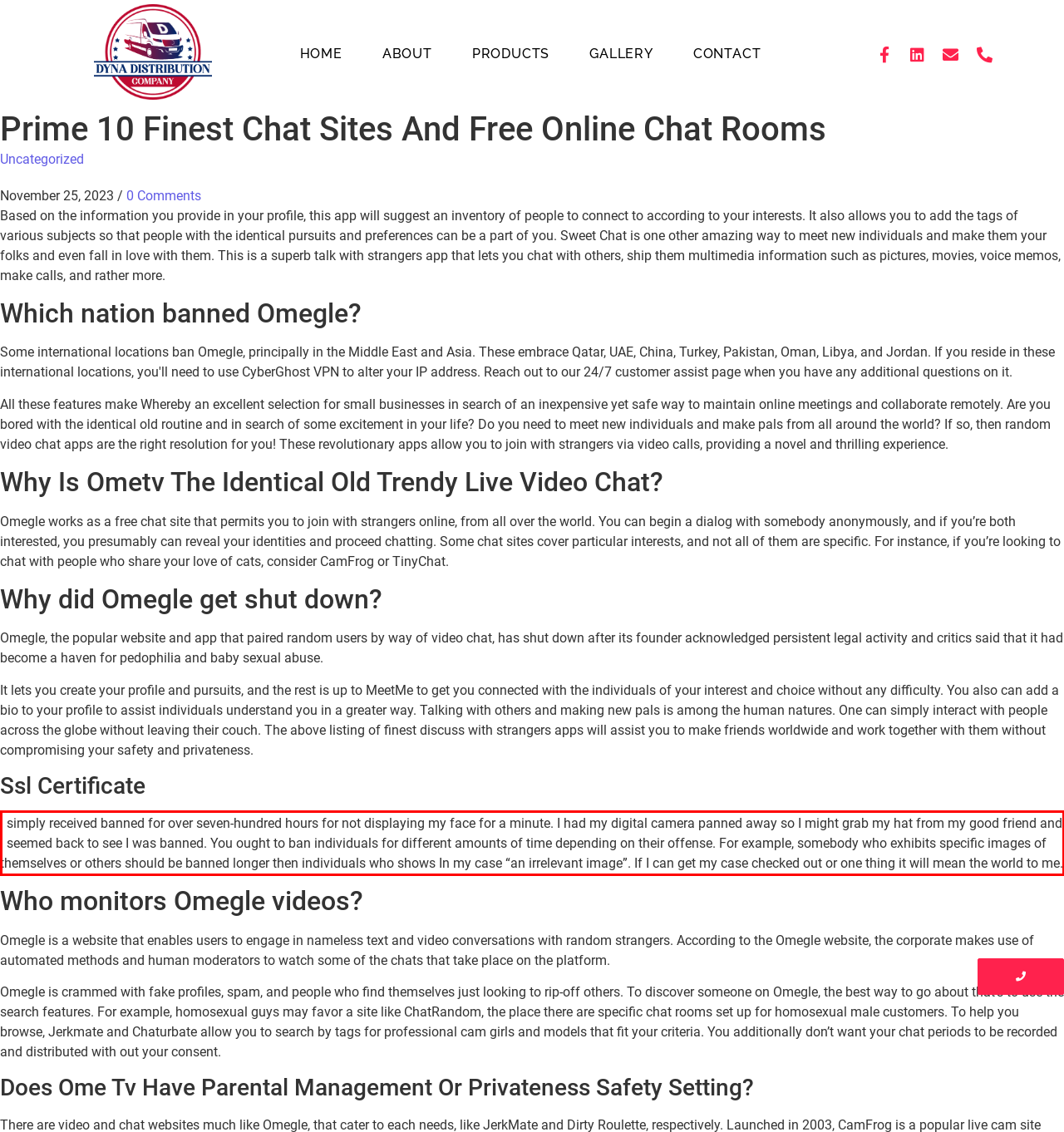Identify the text inside the red bounding box in the provided webpage screenshot and transcribe it.

I simply received banned for over seven-hundred hours for not displaying my face for a minute. I had my digital camera panned away so I might grab my hat from my good friend and I seemed back to see I was banned. You ought to ban individuals for different amounts of time depending on their offense. For example, somebody who exhibits specific images of themselves or others should be banned longer then individuals who shows In my case “an irrelevant image”. If I can get my case checked out or one thing it will mean the world to me.